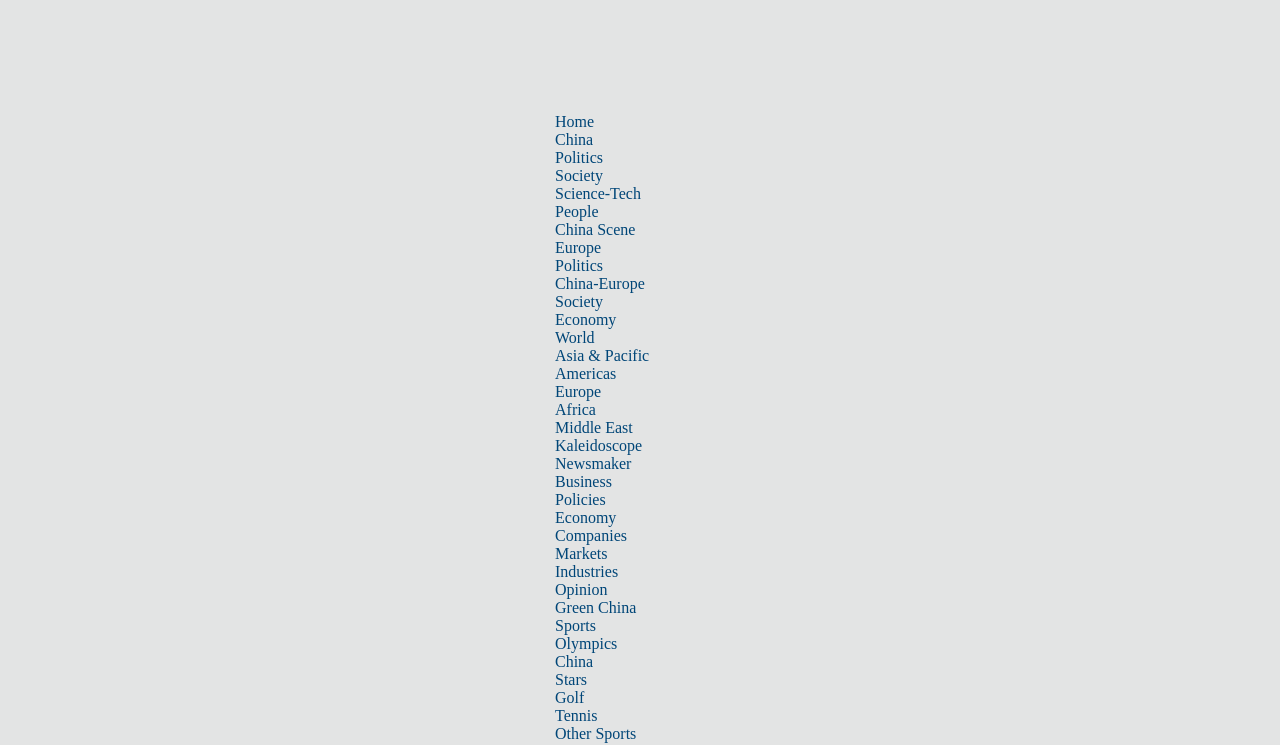Please indicate the bounding box coordinates for the clickable area to complete the following task: "Click on the 'Home' link". The coordinates should be specified as four float numbers between 0 and 1, i.e., [left, top, right, bottom].

[0.434, 0.152, 0.464, 0.174]